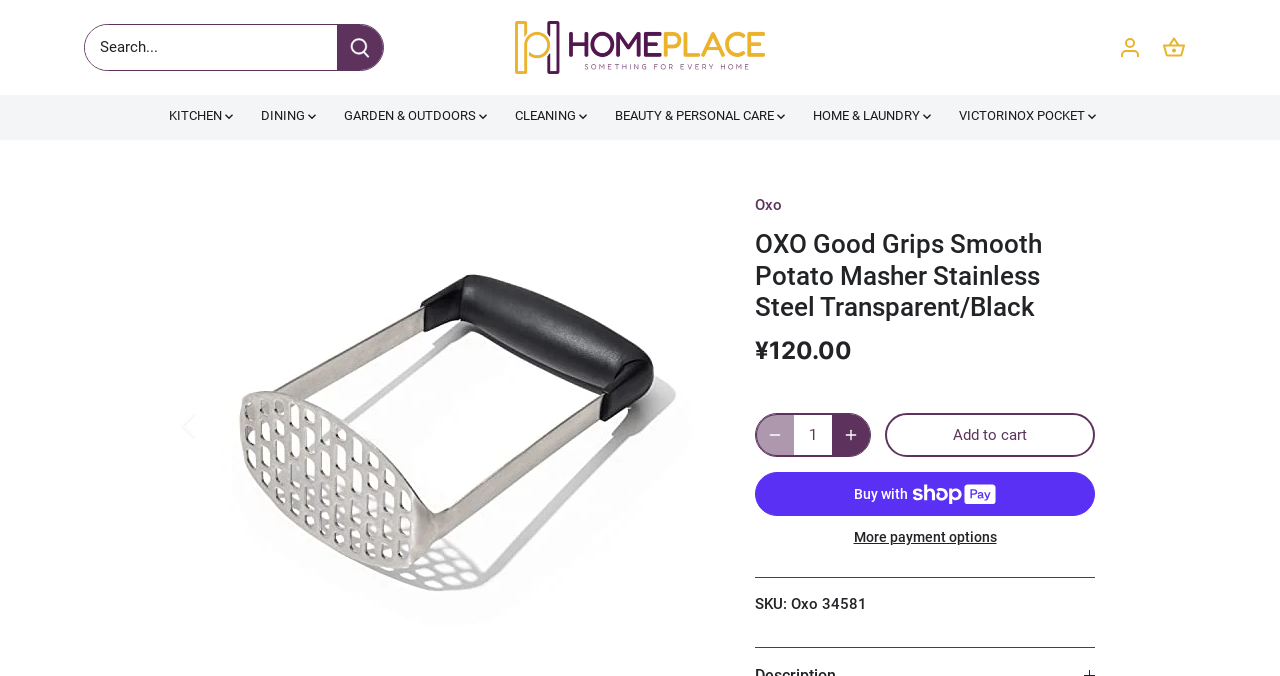Identify the bounding box coordinates of the area you need to click to perform the following instruction: "Increase quantity".

[0.65, 0.612, 0.679, 0.674]